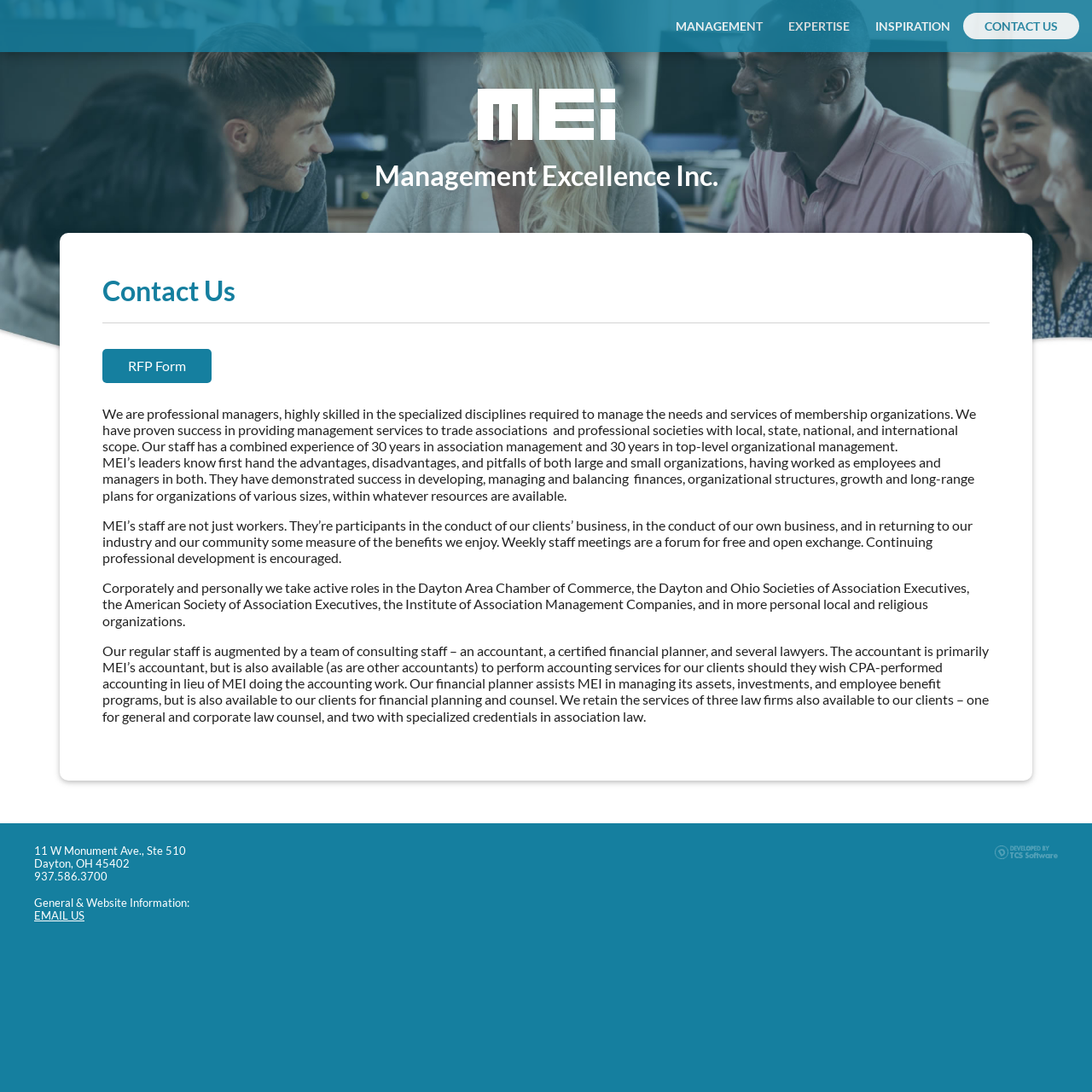Find the bounding box coordinates of the element's region that should be clicked in order to follow the given instruction: "Click on MANAGEMENT". The coordinates should consist of four float numbers between 0 and 1, i.e., [left, top, right, bottom].

[0.607, 0.012, 0.71, 0.036]